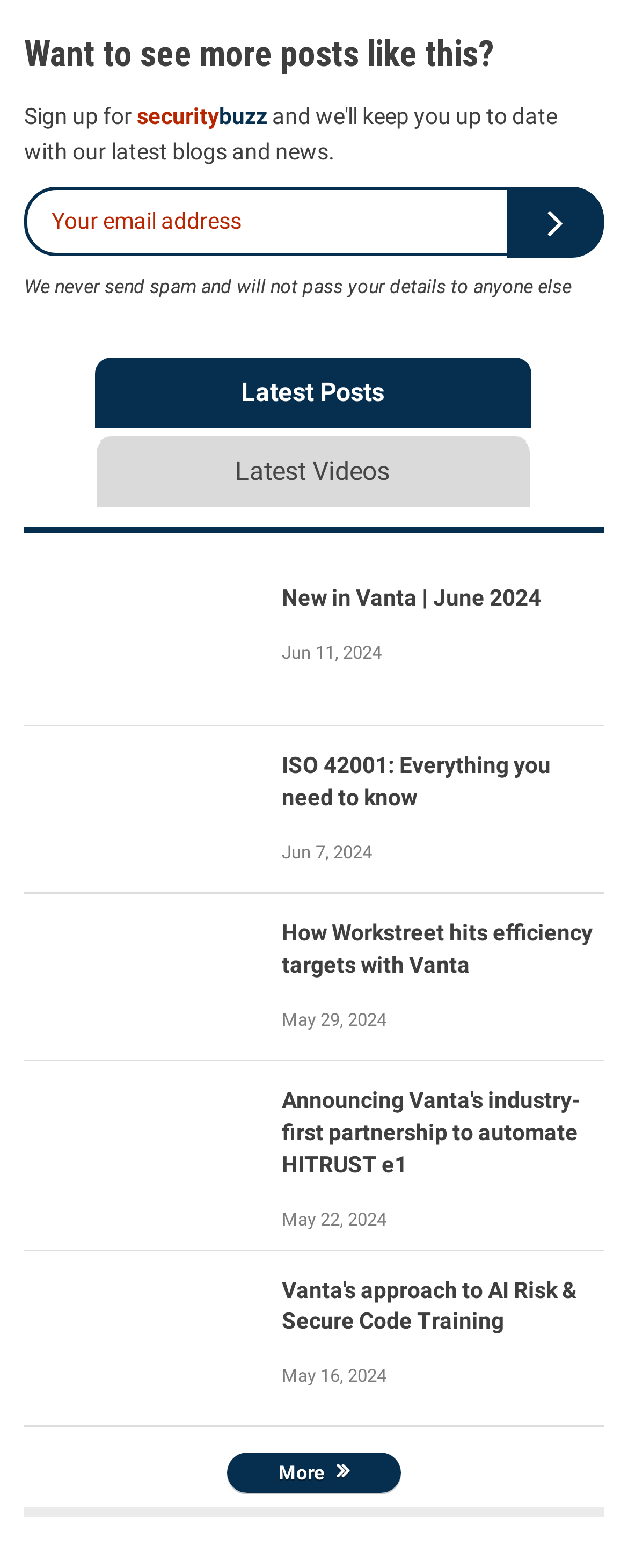Using the information in the image, give a comprehensive answer to the question: 
What is the purpose of the textbox?

The textbox is labeled 'Your email address' and is required, indicating that it is used to collect the user's email address, likely for subscription or newsletter purposes.